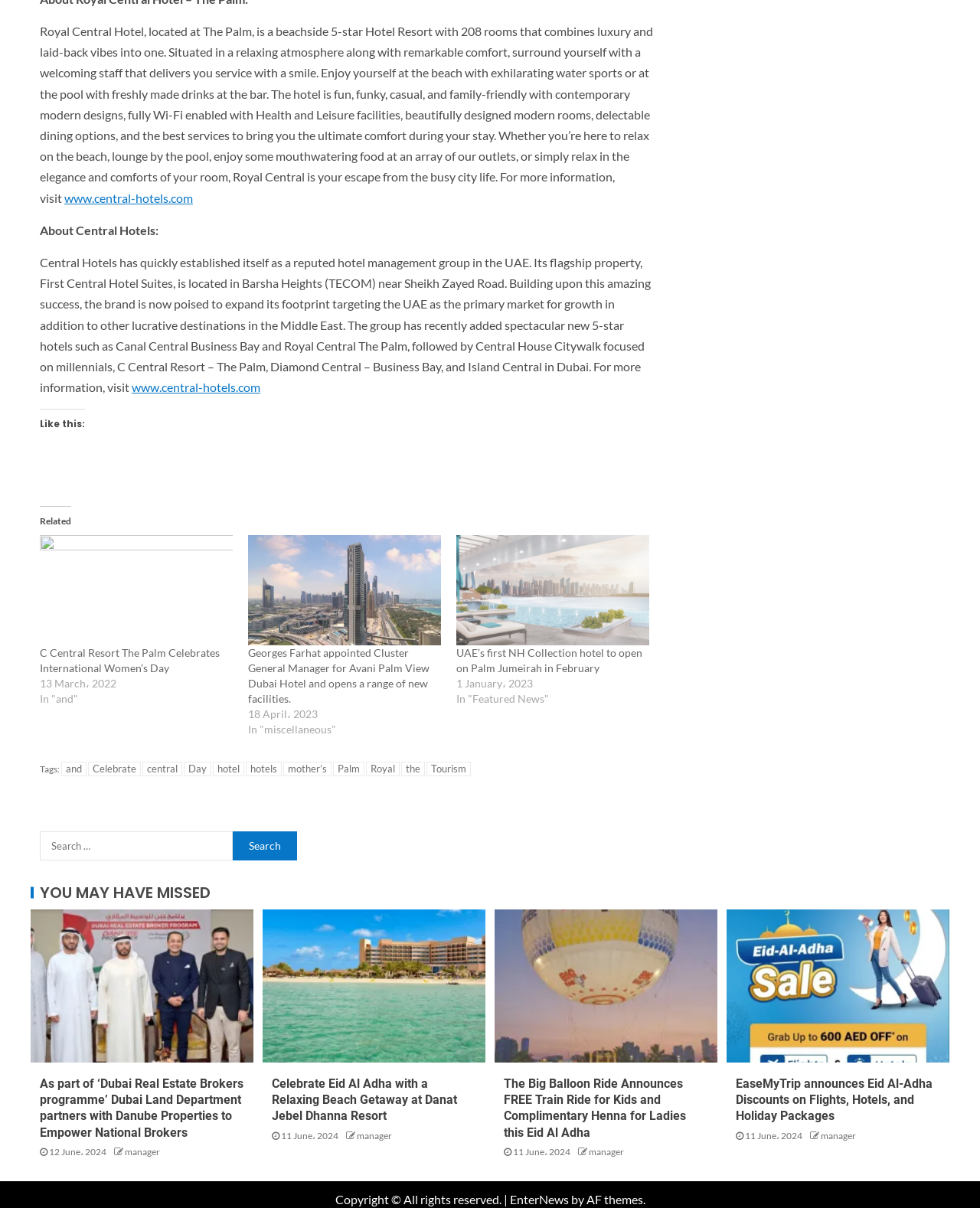What is the theme of the news articles listed on this webpage?
Examine the image and provide an in-depth answer to the question.

The webpage lists several news articles, and upon reviewing their headings, it is clear that they are all related to travel and tourism, such as hotel openings, Eid celebrations, and travel discounts.